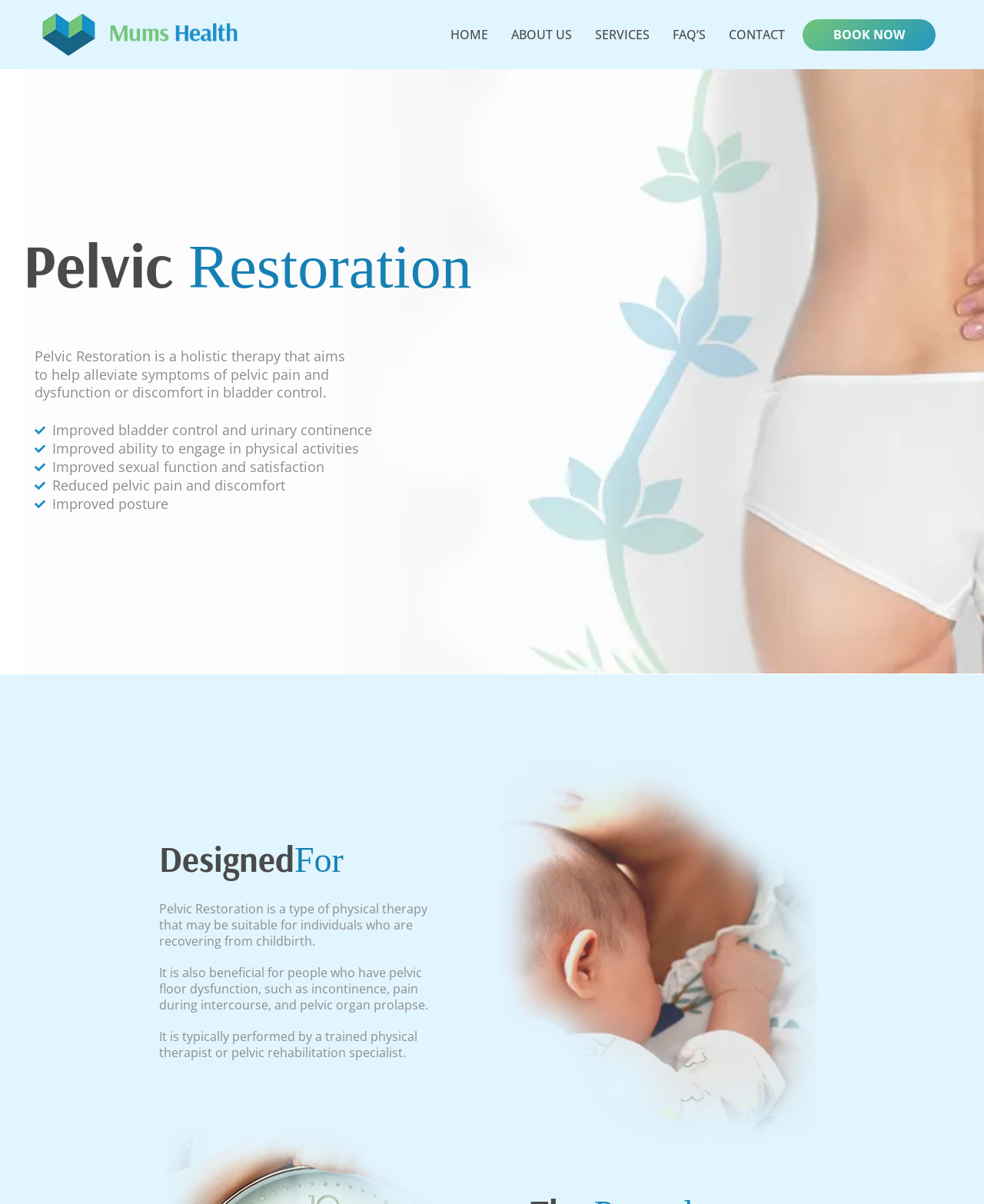What are the benefits of Pelvic Restoration?
Using the image as a reference, answer the question in detail.

The webpage lists several benefits of Pelvic Restoration, including improved bladder control and urinary continence, improved ability to engage in physical activities, improved sexual function and satisfaction, reduced pelvic pain and discomfort, and improved posture.